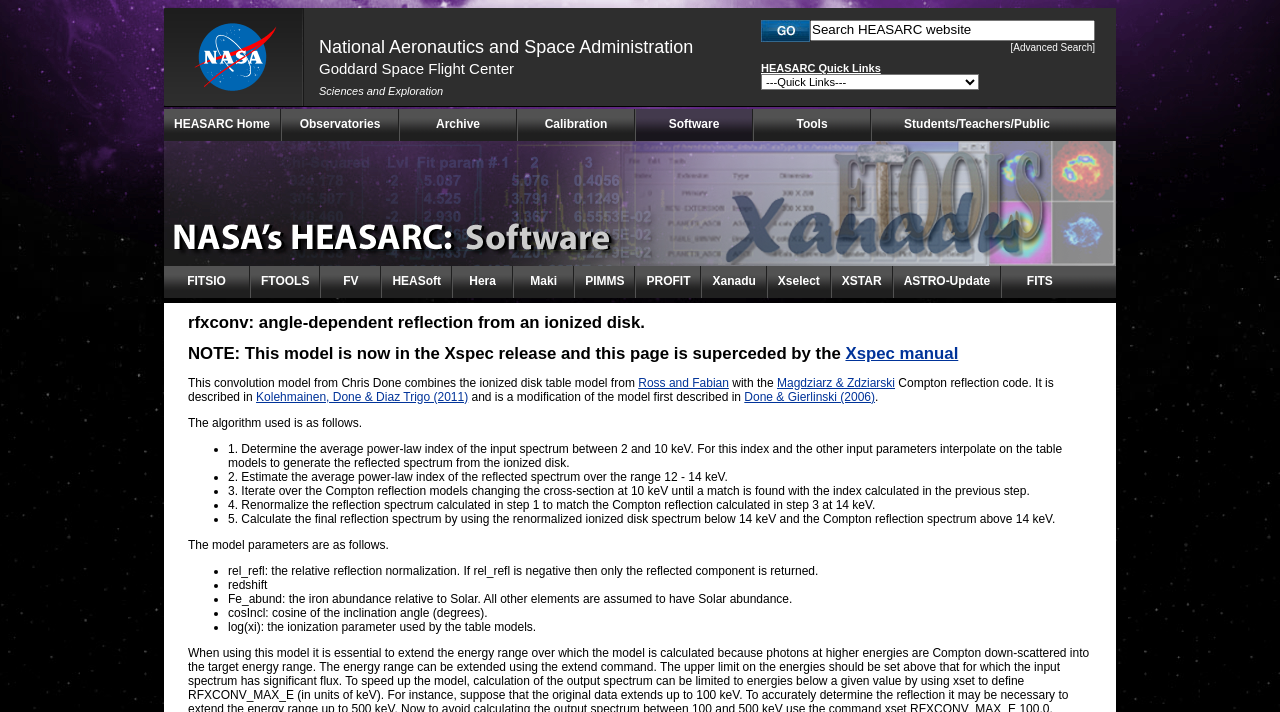Find the bounding box coordinates of the area that needs to be clicked in order to achieve the following instruction: "Select an option from HEASARC Quick Links". The coordinates should be specified as four float numbers between 0 and 1, i.e., [left, top, right, bottom].

[0.595, 0.104, 0.765, 0.126]